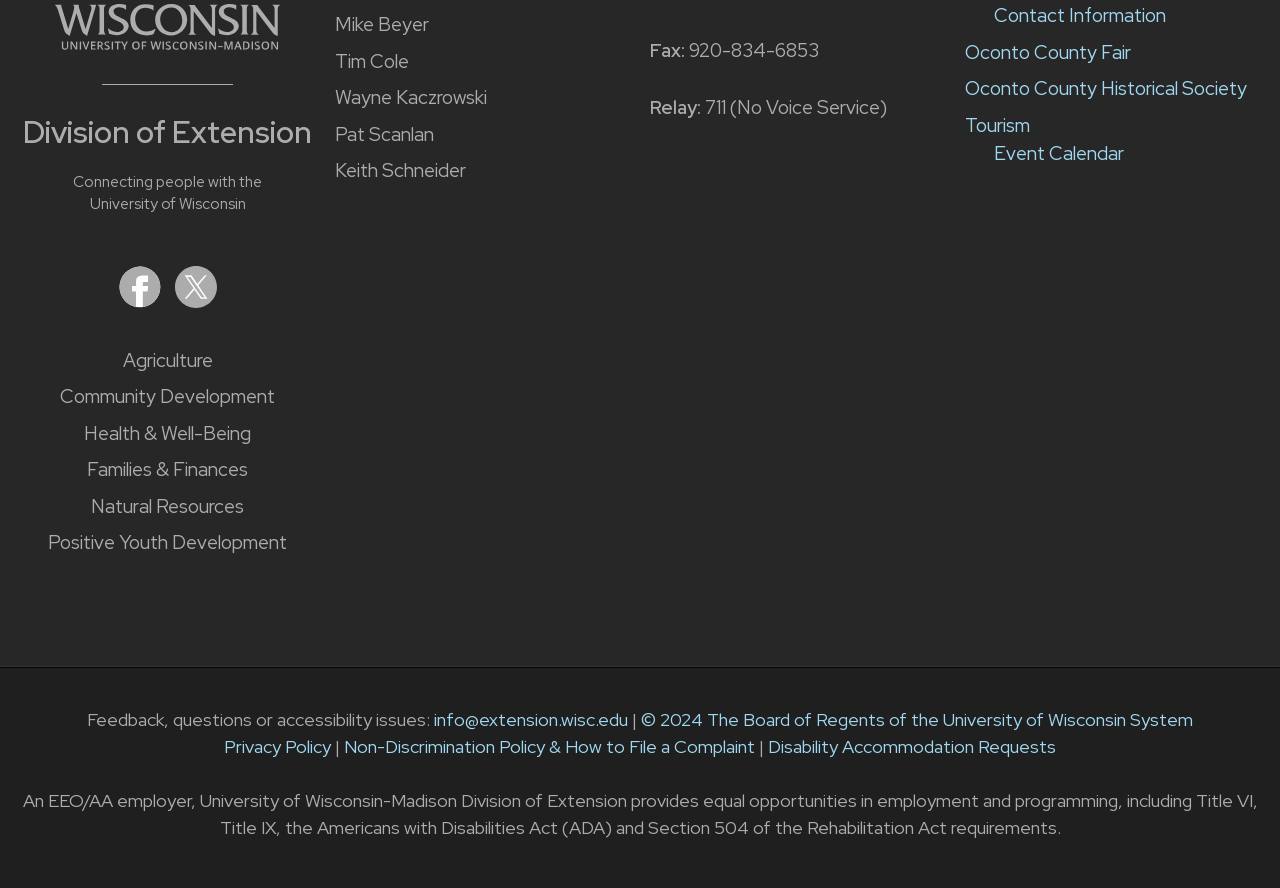Locate the bounding box coordinates of the item that should be clicked to fulfill the instruction: "Follow Extension on Facebook".

[0.093, 0.326, 0.129, 0.354]